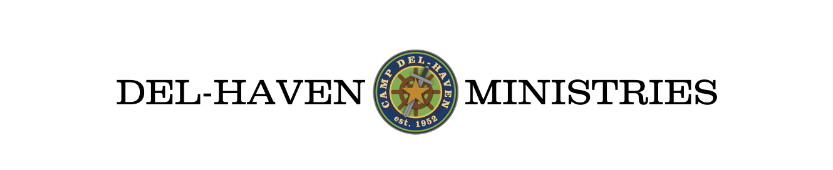Craft a thorough explanation of what is depicted in the image.

The image prominently features the name "DEL-HAVEN MINISTRIES" in bold, stylized lettering, set against a clean white background. Centered above the text is an emblem that includes a star encircled by a decorative border, bearing the inscription "CAMP DEL-HAVEN" and the establishment year "est. 1968." This design serves to represent the organization's identity, blending tradition with a sense of community. The overall aesthetic conveys a welcoming and purposeful spirit, reflective of the ministry's commitment to service and outreach.